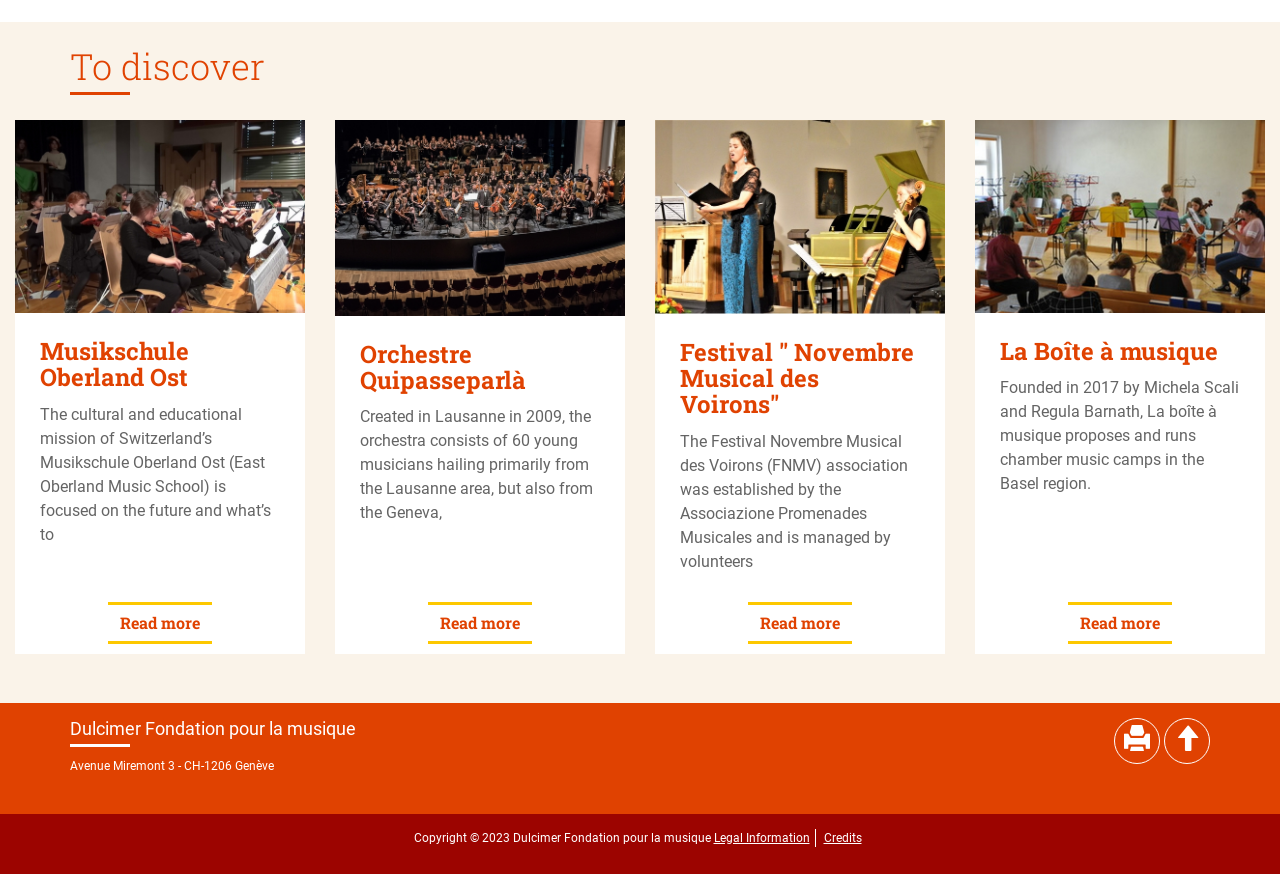What is the name of the music school?
Provide a detailed answer to the question, using the image to inform your response.

The name of the music school can be inferred from the heading 'Musikschule Oberland Ost' located in the first LayoutTable element.